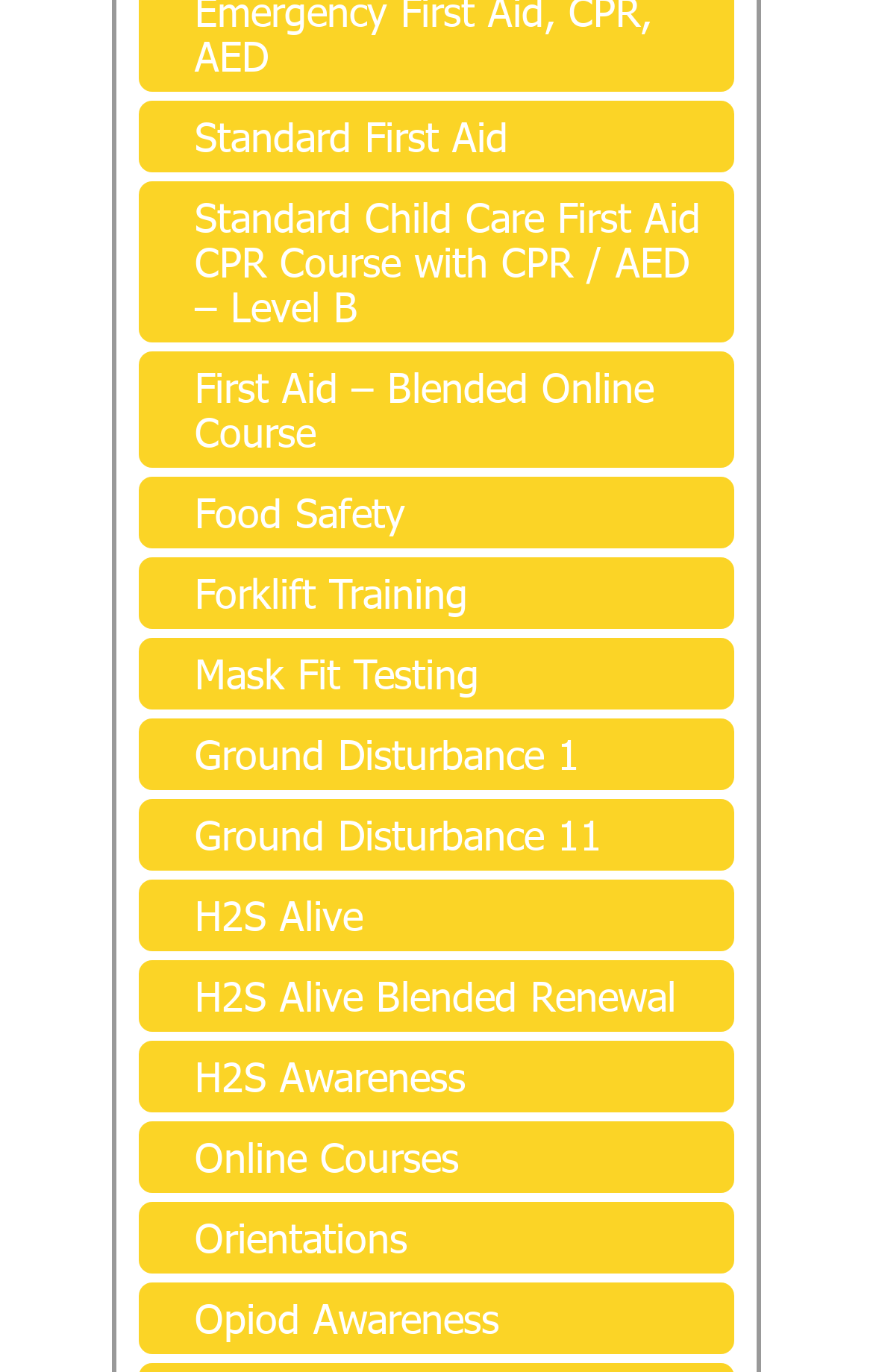Identify the bounding box coordinates of the element that should be clicked to fulfill this task: "Explore Online Courses". The coordinates should be provided as four float numbers between 0 and 1, i.e., [left, top, right, bottom].

[0.159, 0.817, 0.841, 0.869]